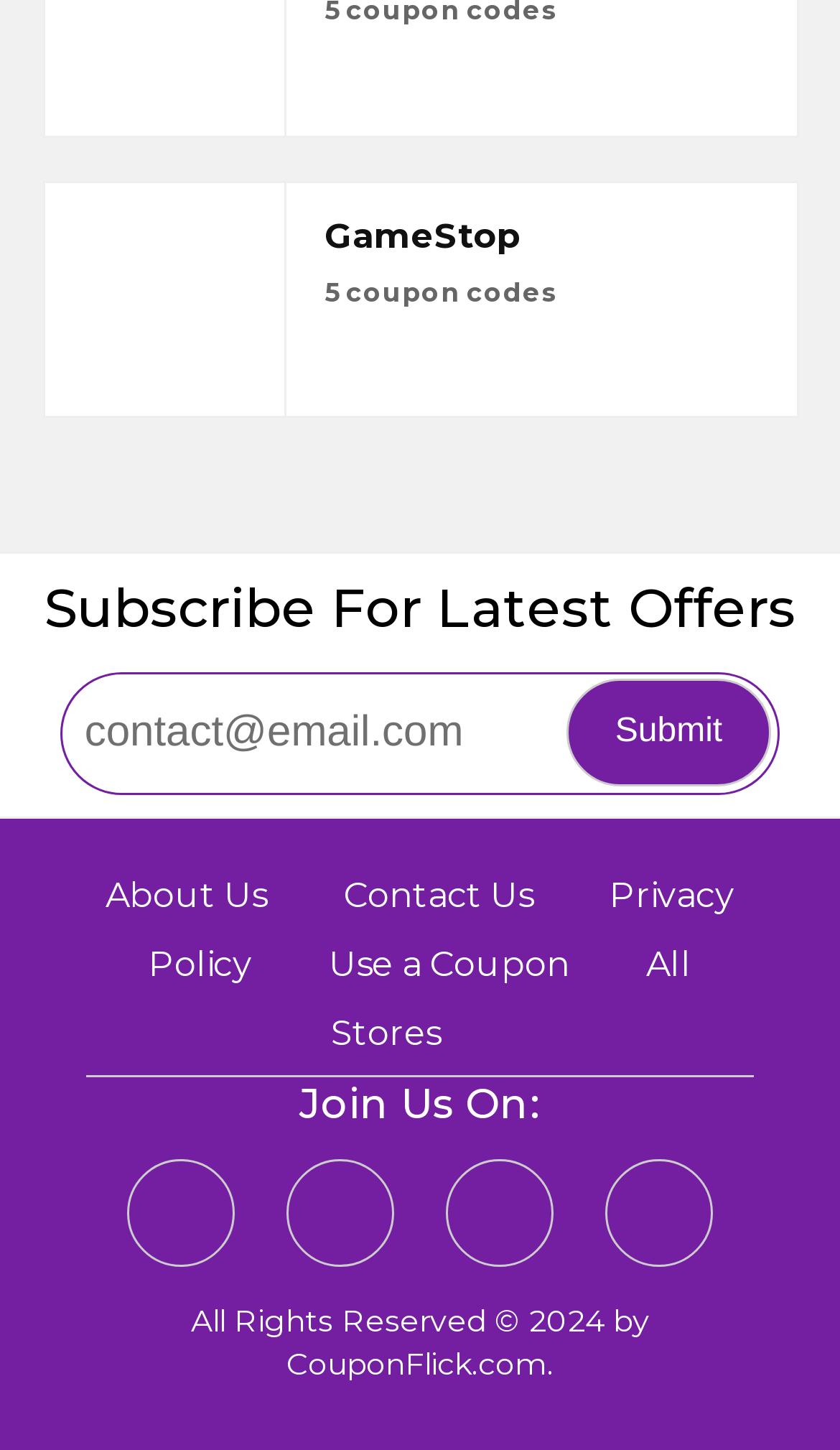Determine the coordinates of the bounding box for the clickable area needed to execute this instruction: "Learn more about the website".

[0.125, 0.603, 0.318, 0.631]